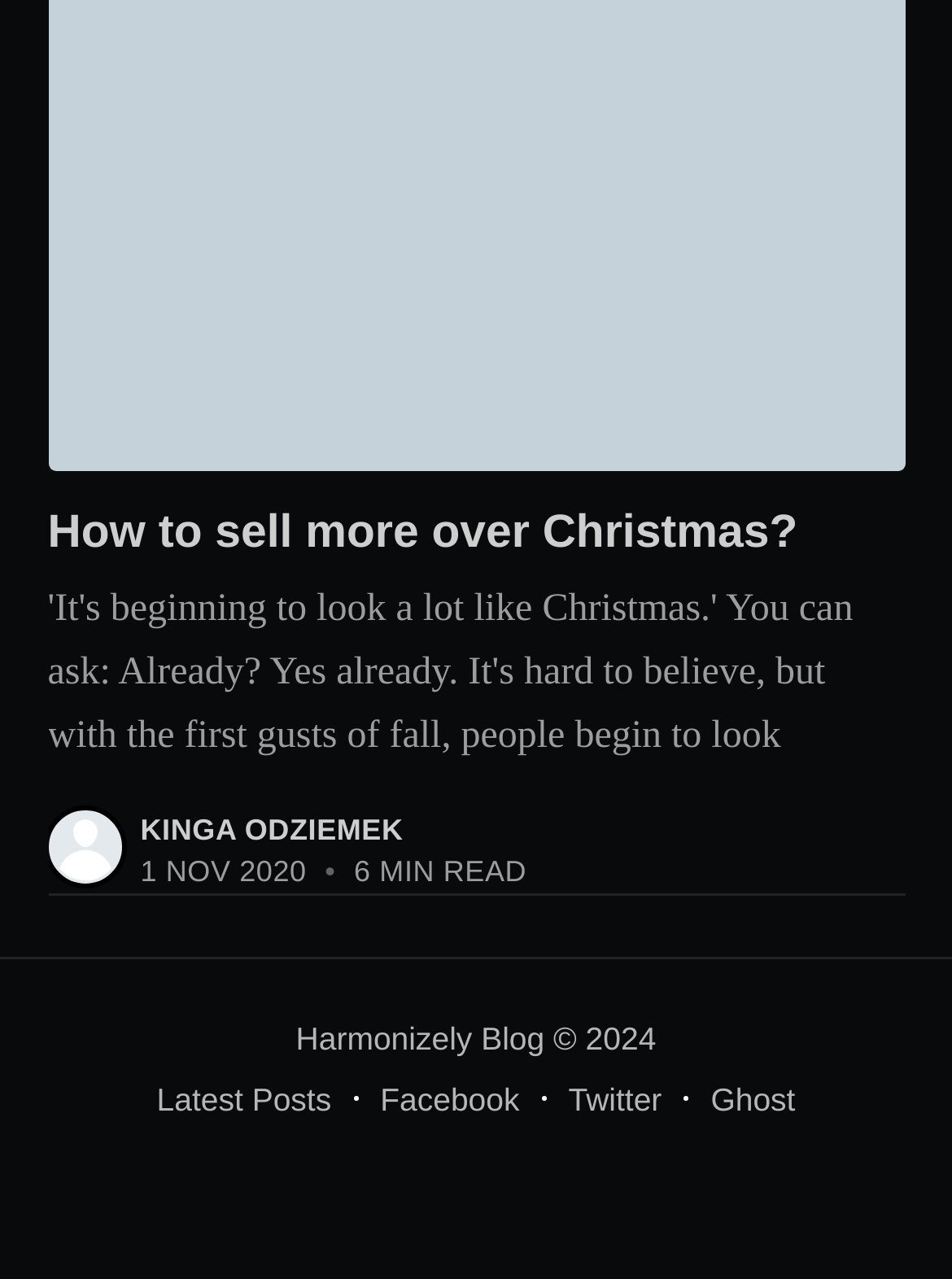What is the date of the article? Analyze the screenshot and reply with just one word or a short phrase.

1 NOV 2020